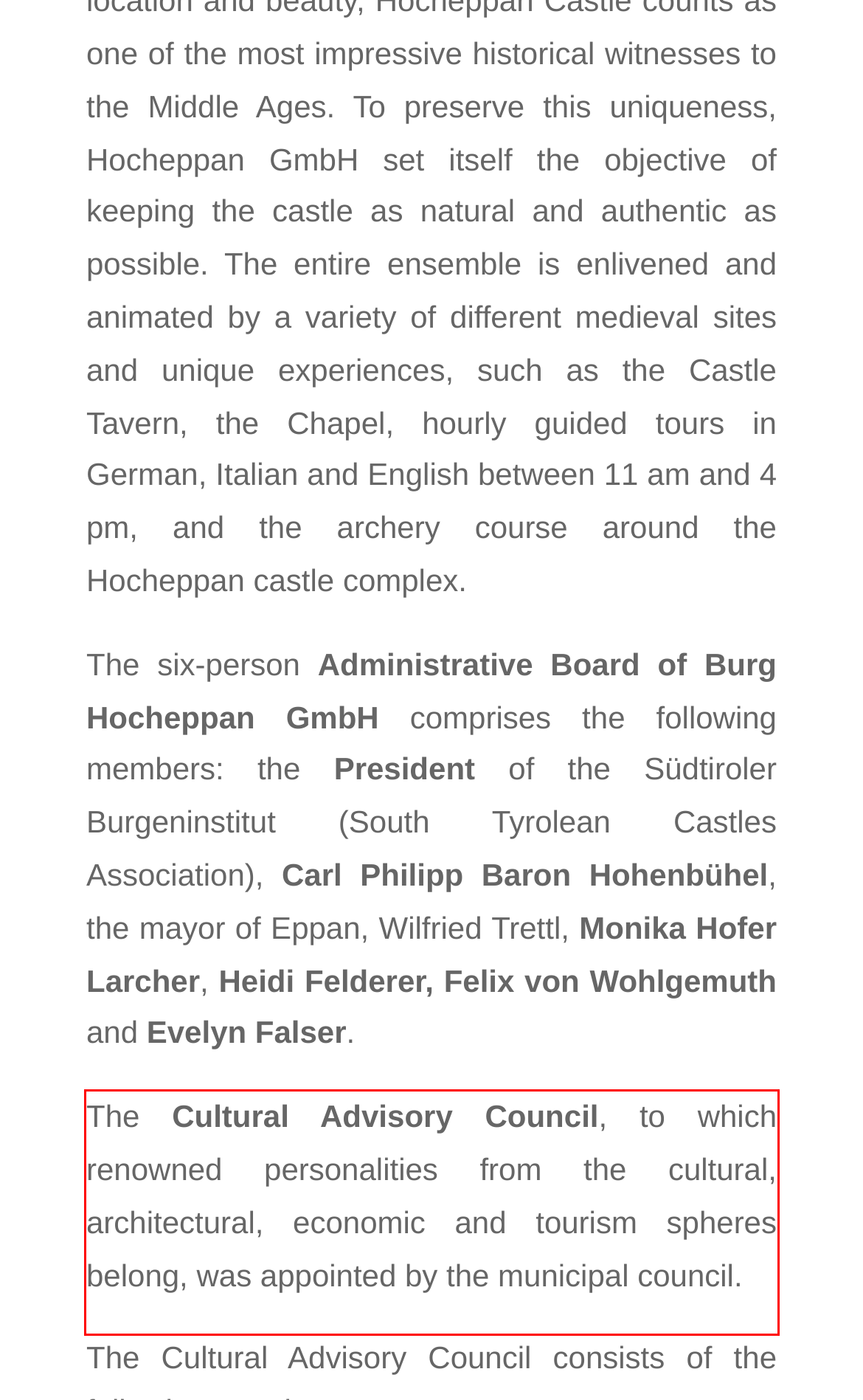You are provided with a webpage screenshot that includes a red rectangle bounding box. Extract the text content from within the bounding box using OCR.

The Cultural Advisory Council, to which renowned personalities from the cultural, architectural, economic and tourism spheres belong, was appointed by the municipal council.